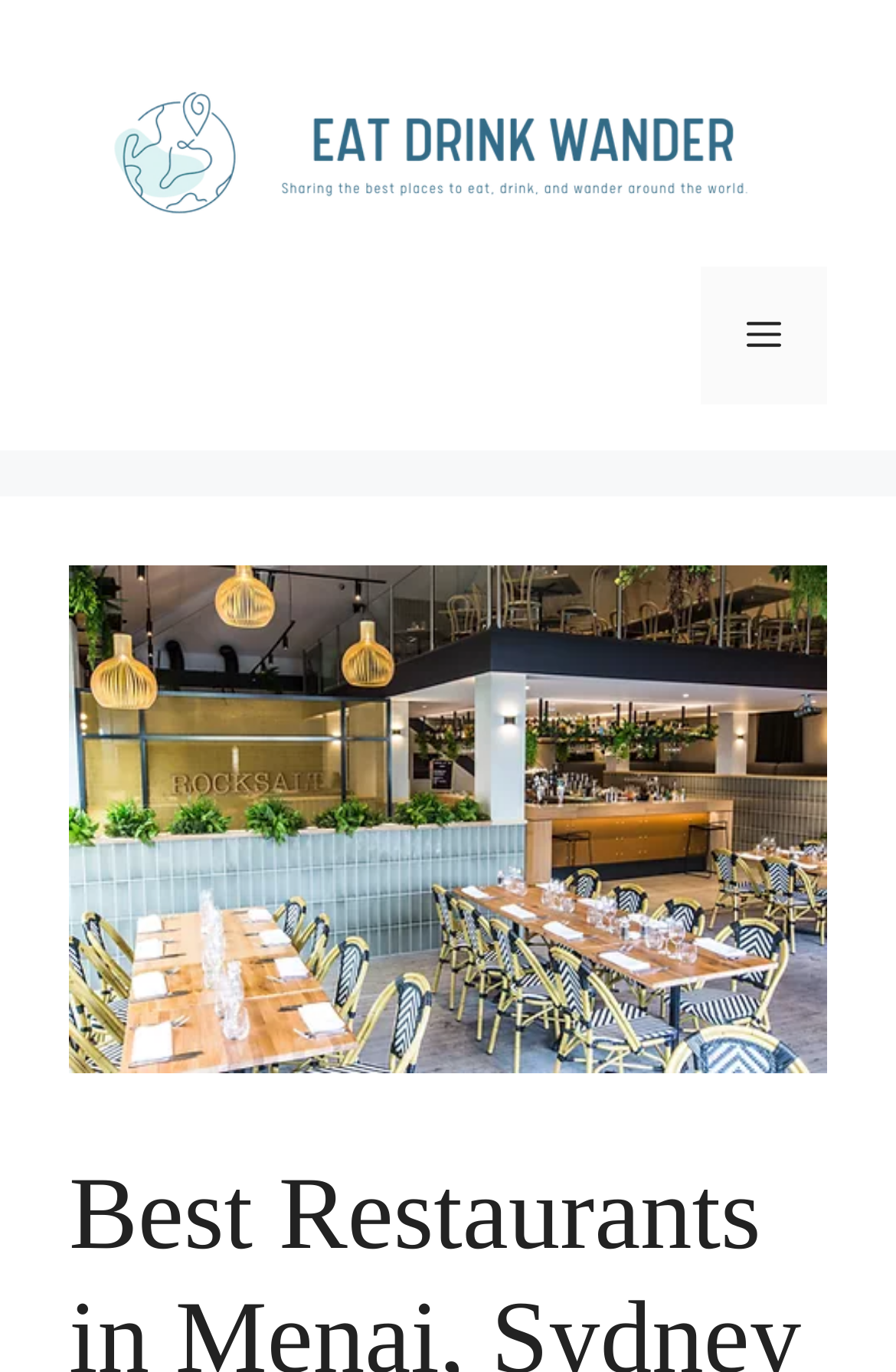Locate the UI element described as follows: "Menu". Return the bounding box coordinates as four float numbers between 0 and 1 in the order [left, top, right, bottom].

[0.782, 0.195, 0.923, 0.295]